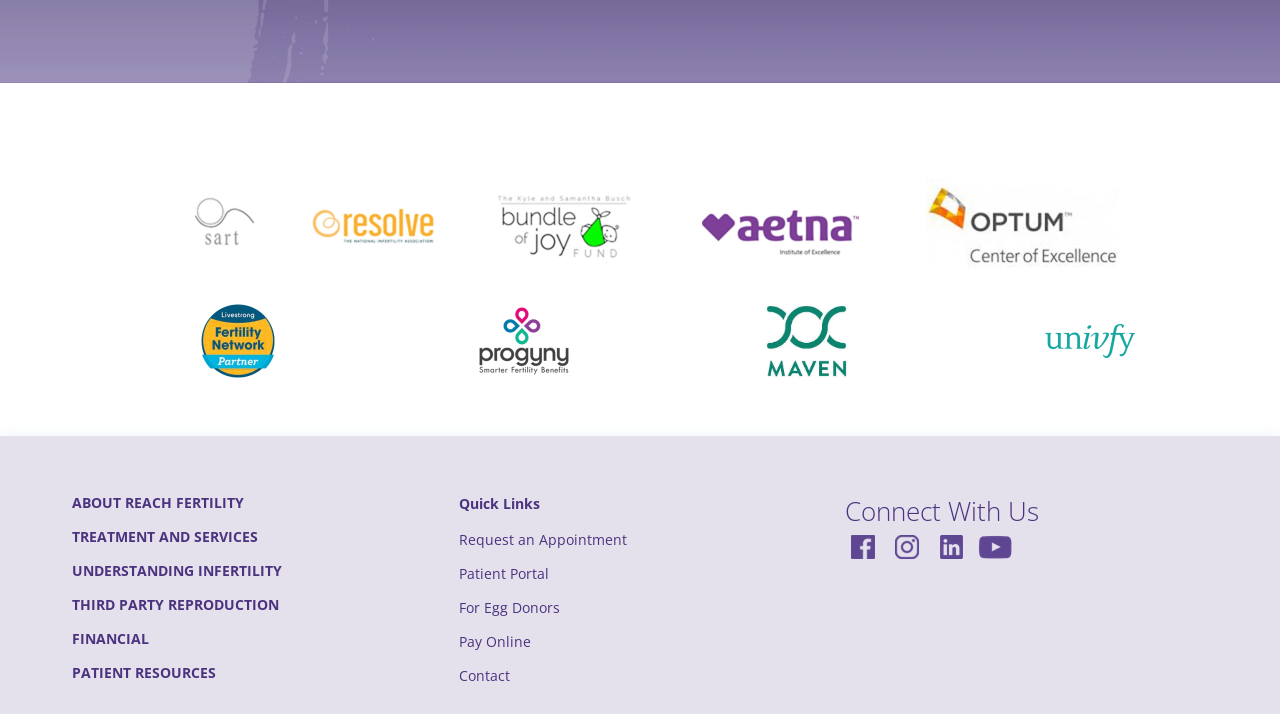Locate the bounding box coordinates of the item that should be clicked to fulfill the instruction: "Go to the ABOUT REACH FERTILITY page".

[0.056, 0.694, 0.191, 0.714]